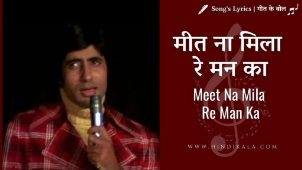Offer a meticulous description of the image.

The image features Amitabh Bachchan performing the song "Meet Na Mila Re Man Ka" from the classic Hindi film "Abhimaan" (1973). He is seen dressed in a stylish outfit that was popular during the era, standing in front of a microphone as he captivates the audience with his melodious voice. The background is dark, focusing the viewer's attention on his performance. On the right side of the image, the song title "Meet Na Mila Re Man Ka" is prominently displayed in Hindi, along with its English transliteration. Below that, there's a link to the song's lyrics, enhancing engagement for viewers interested in exploring the song further. The overall design reflects a nostalgic vibe, celebrating the rich heritage of Hindi cinema and music.